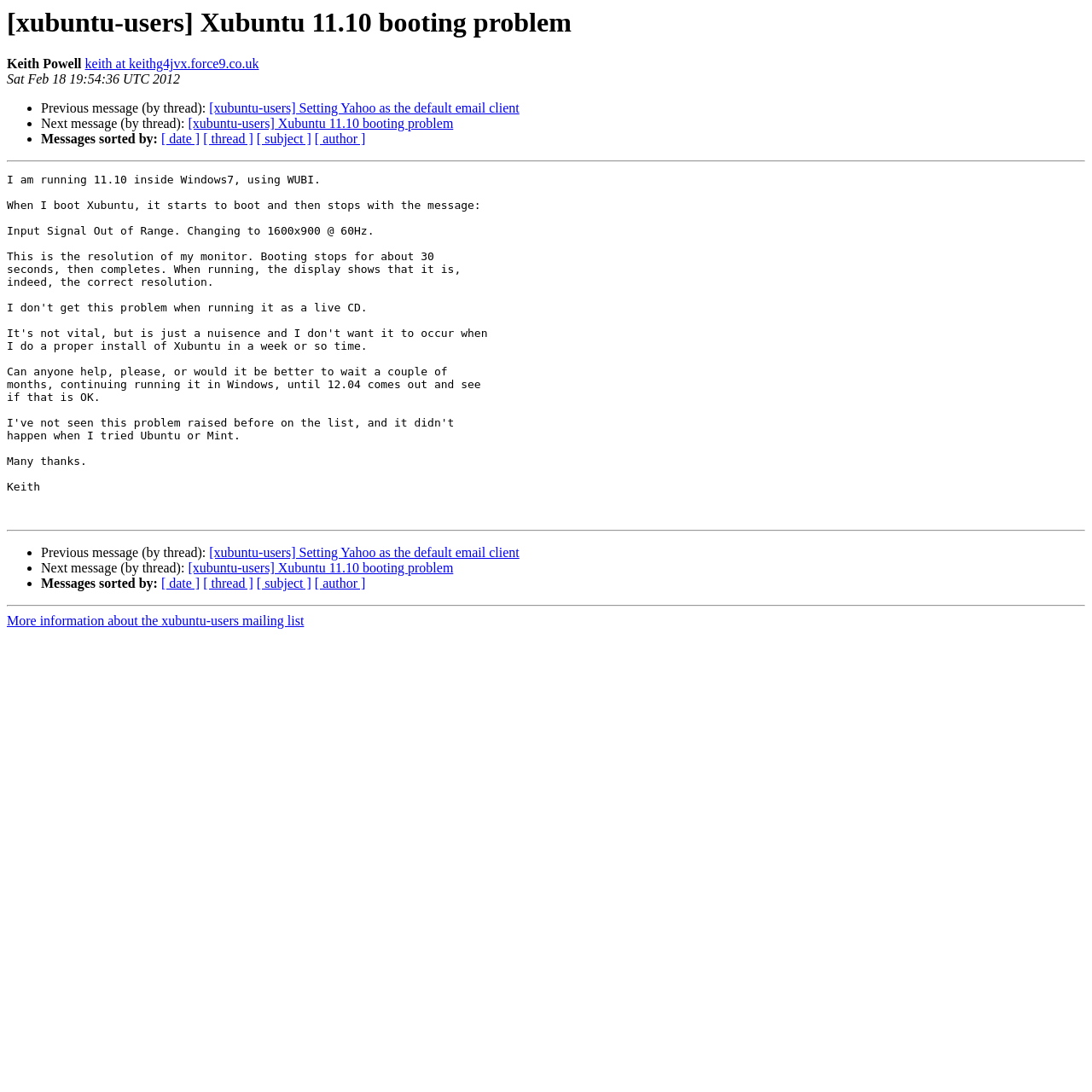Predict the bounding box of the UI element based on this description: "[ thread ]".

[0.186, 0.528, 0.232, 0.541]